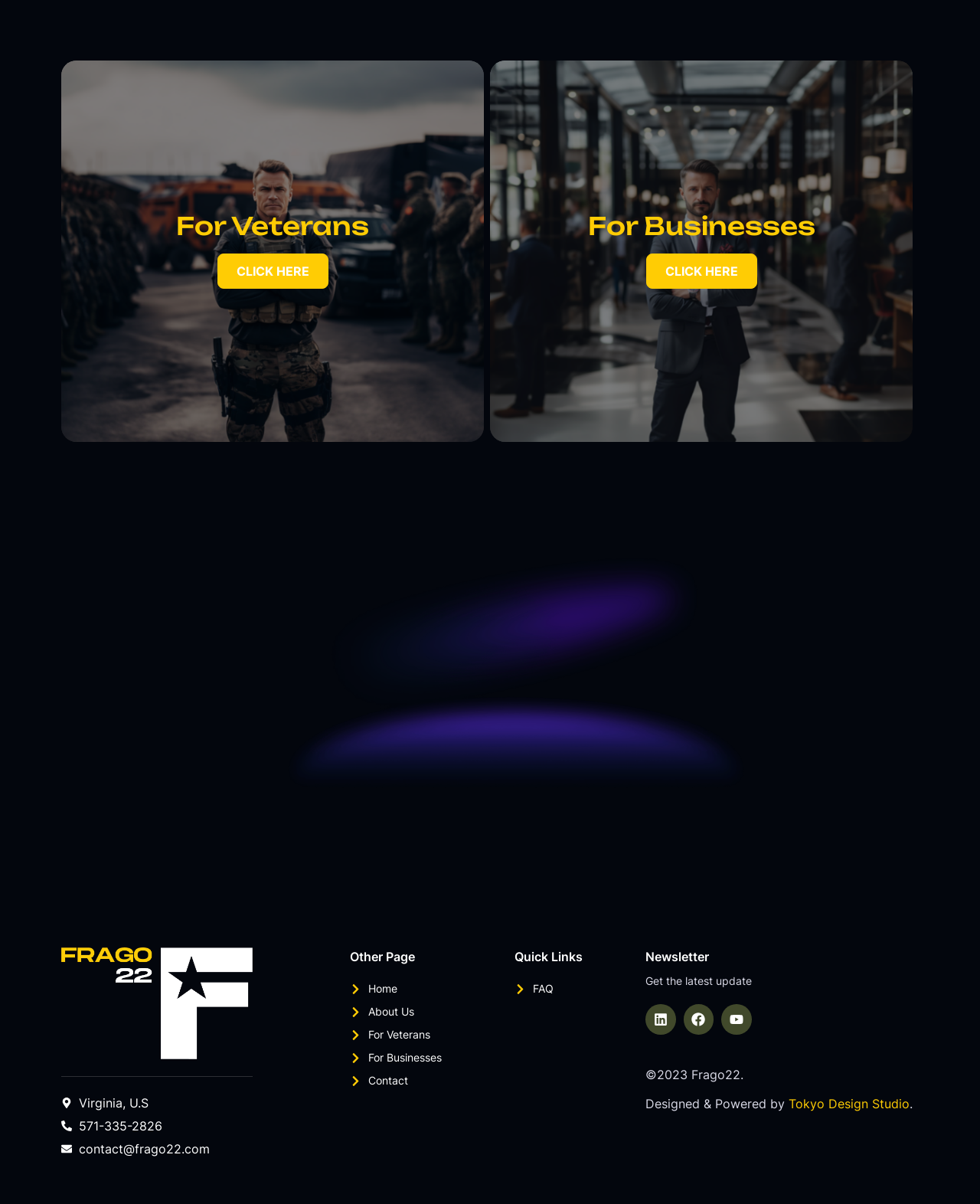What is the organization's location?
Answer with a single word or phrase by referring to the visual content.

Virginia, U.S